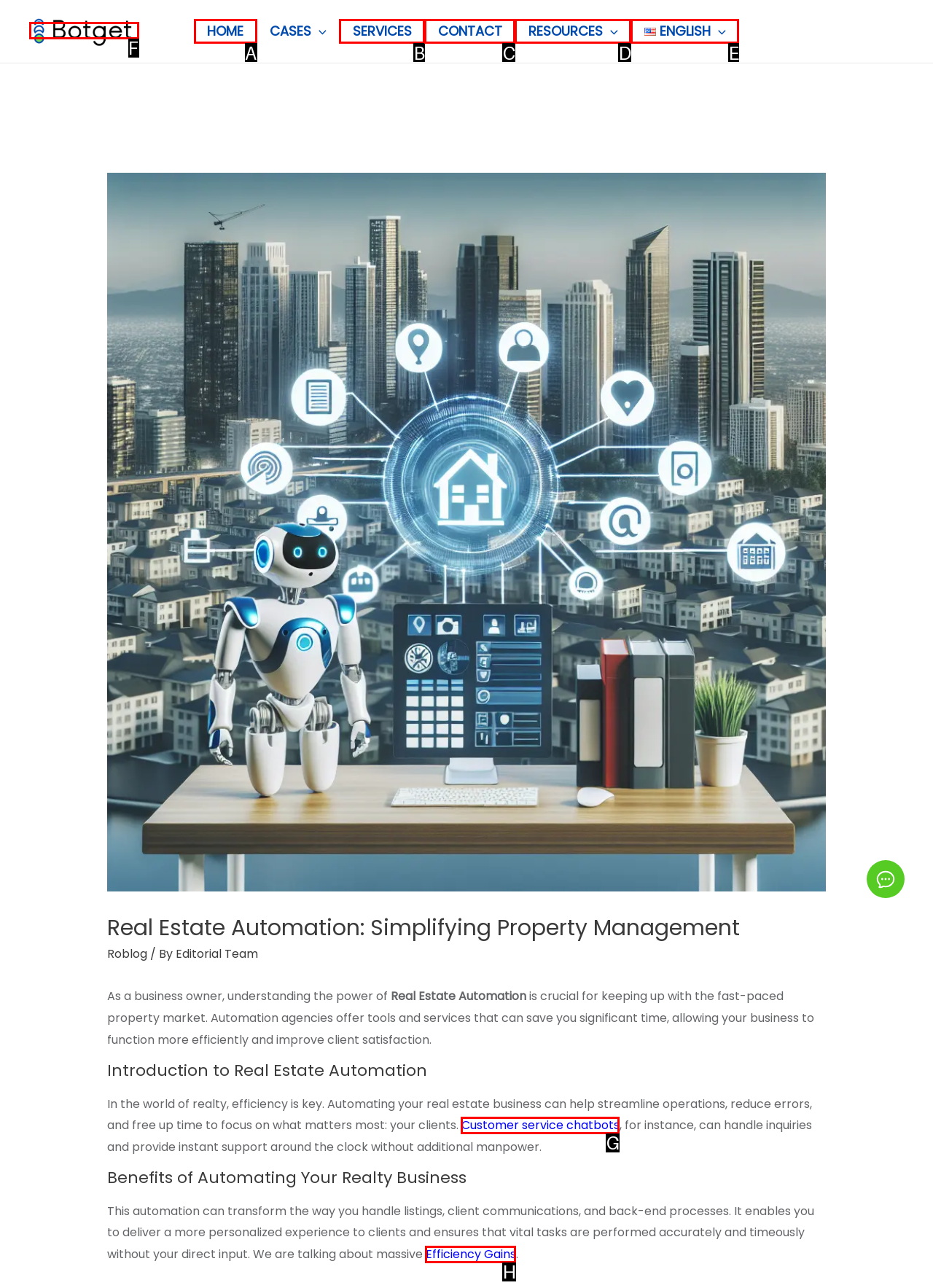Determine the option that aligns with this description: Customer service chatbots
Reply with the option's letter directly.

G